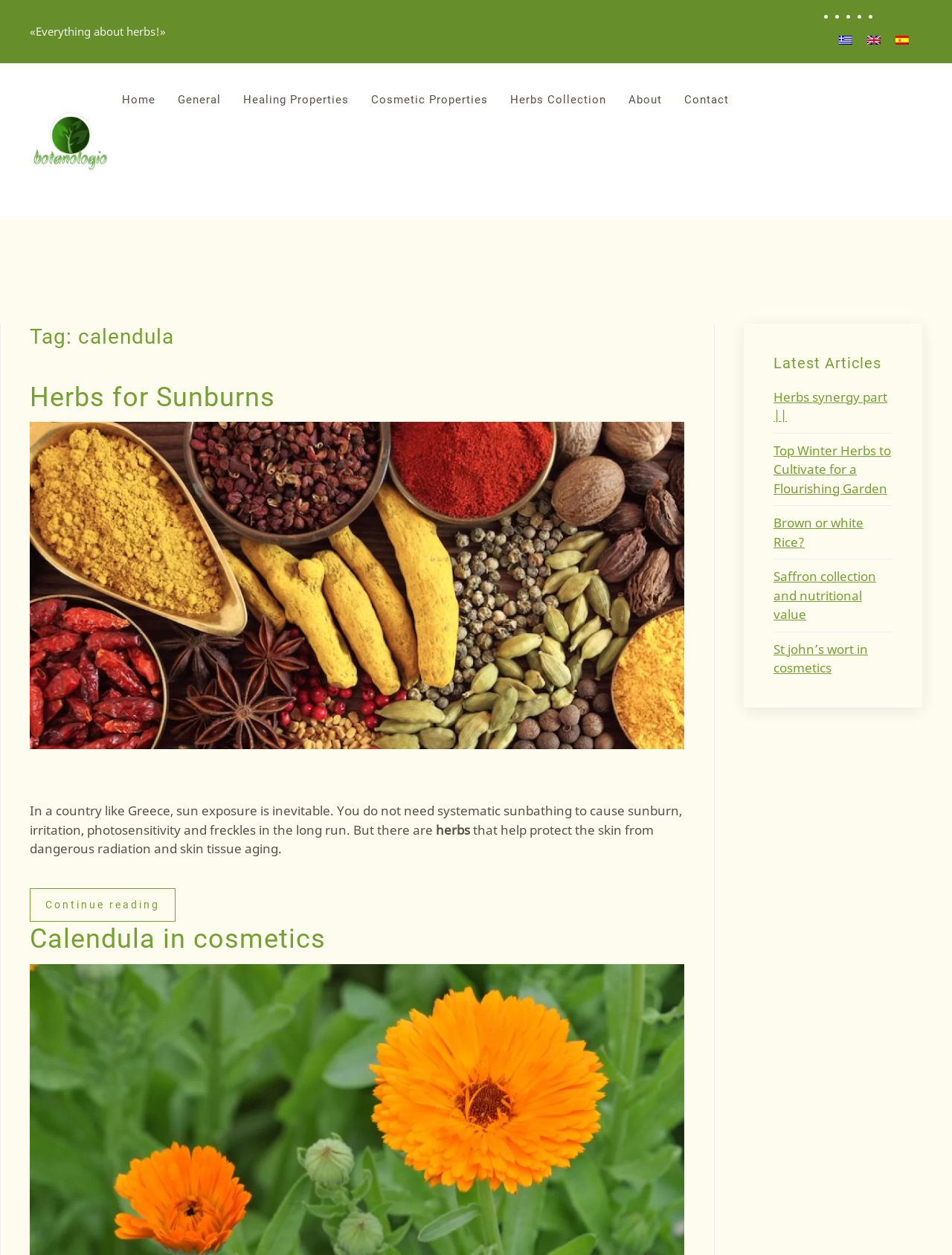Can you show the bounding box coordinates of the region to click on to complete the task described in the instruction: "Read about herbs for sunburns"?

[0.031, 0.304, 0.289, 0.329]